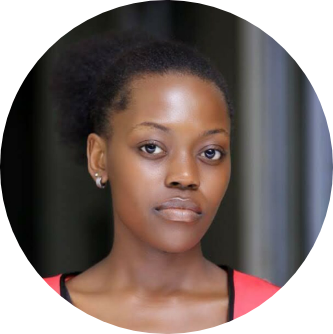What is the focus of the image?
Answer the question with a single word or phrase, referring to the image.

Charity's face